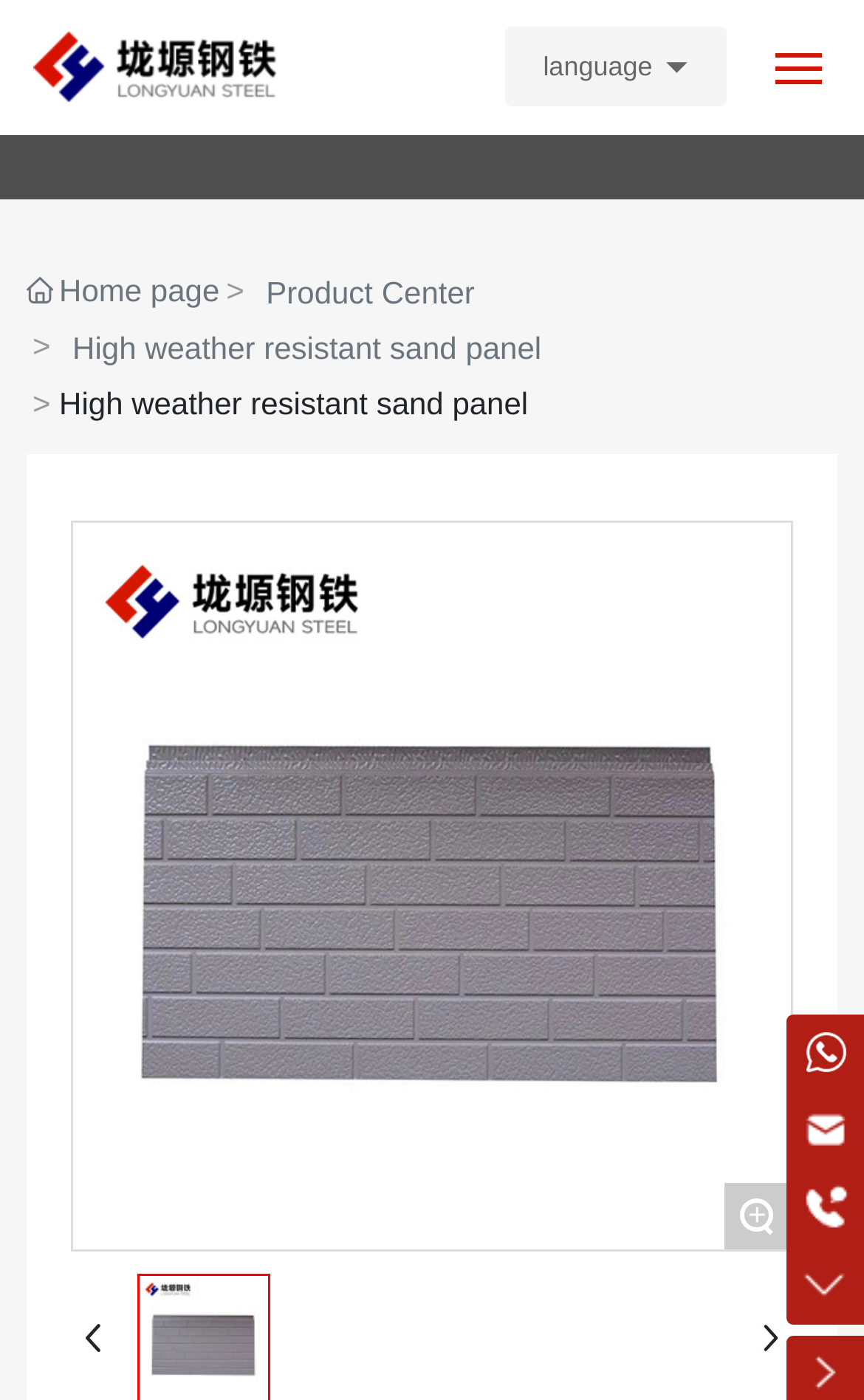Examine the image carefully and respond to the question with a detailed answer: 
What is the contact method provided?

The contact methods are provided at the bottom of the webpage, including Whatsapp, Email, and Tel. The corresponding links and phone numbers are also displayed.